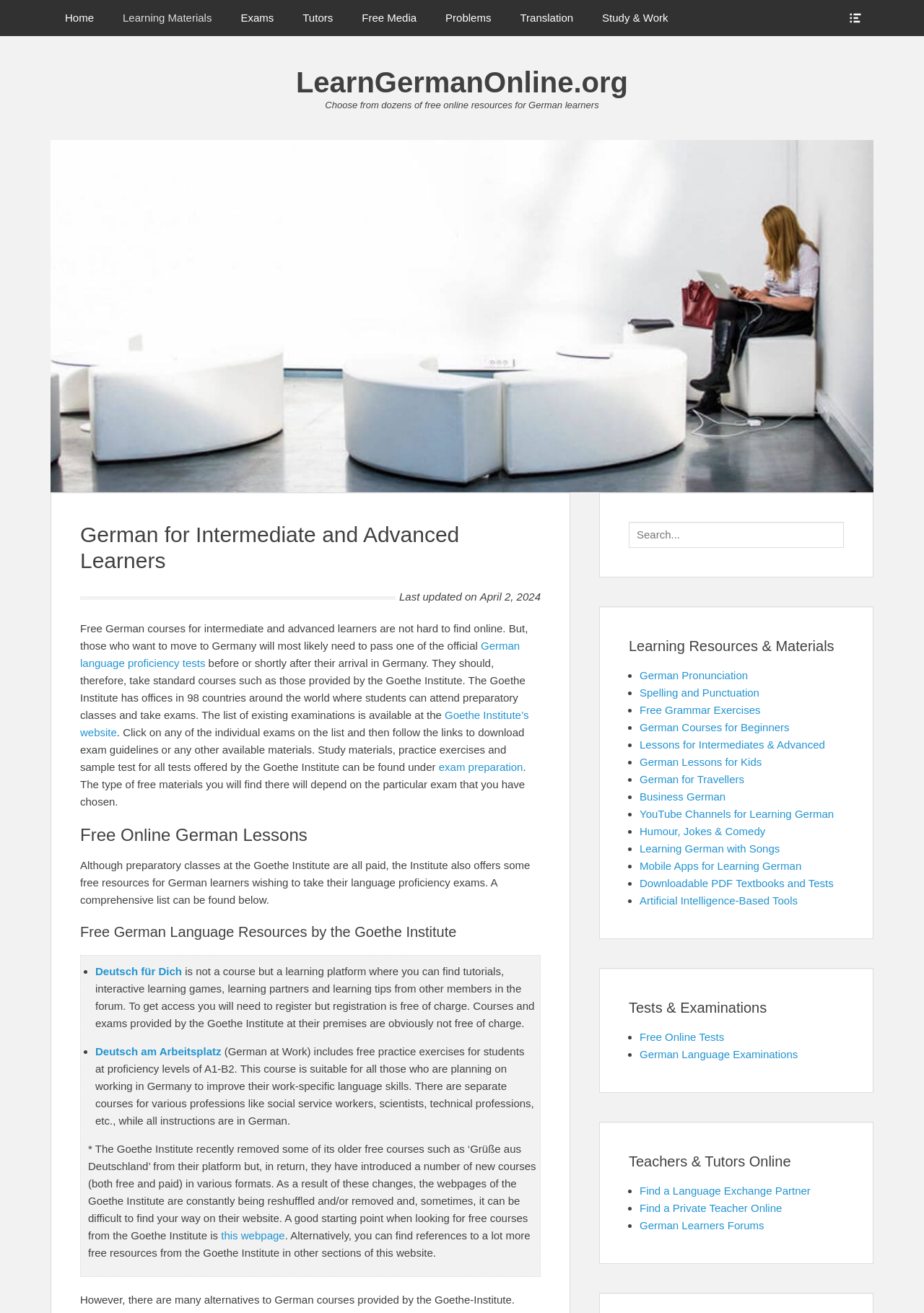What is the name of the website?
Answer the question with a detailed and thorough explanation.

The name of the website can be found in the heading element with the text 'LearnGermanOnline.org' which is located at the top of the webpage.